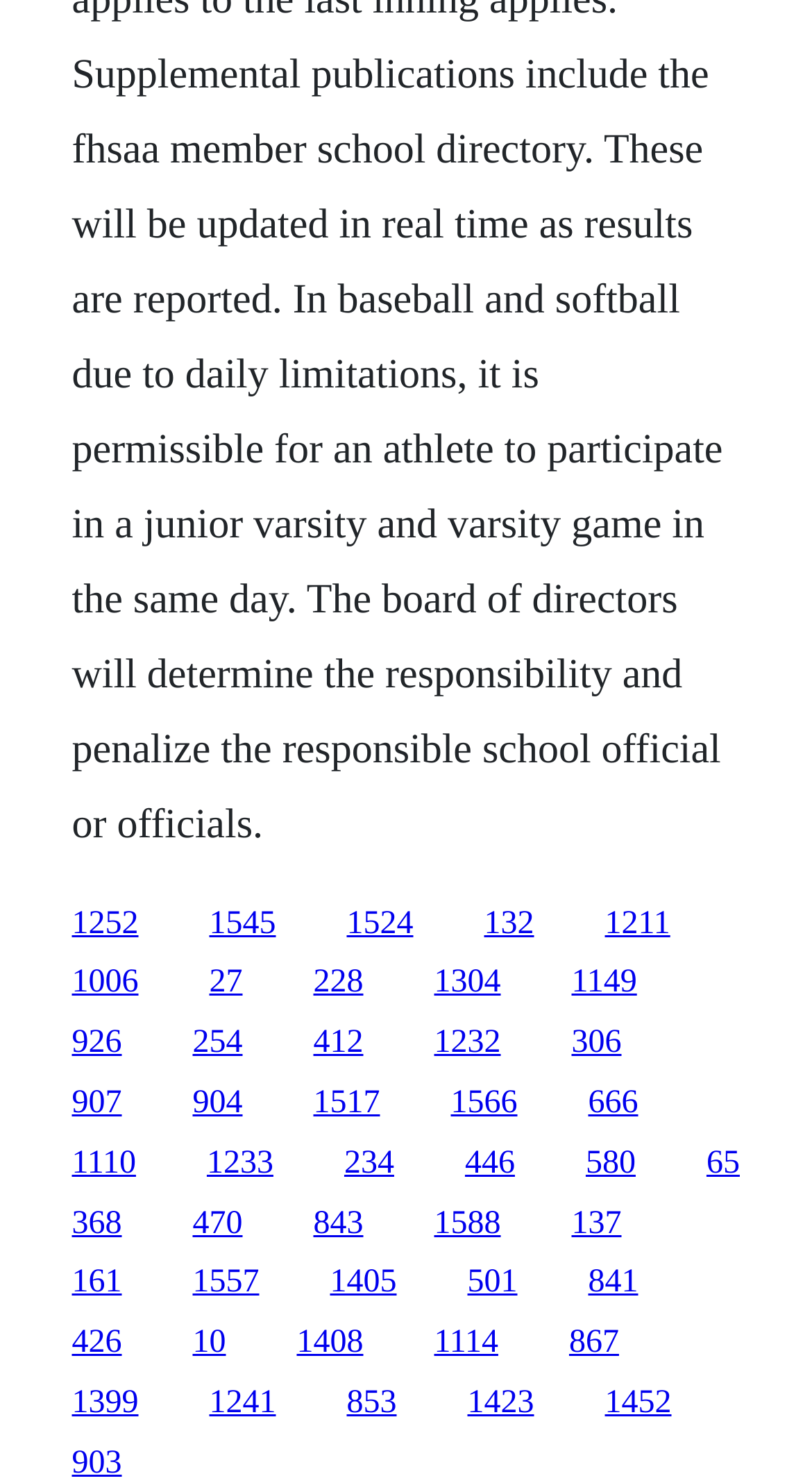How many links have their text length greater than 3 characters?
Using the image as a reference, give a one-word or short phrase answer.

24